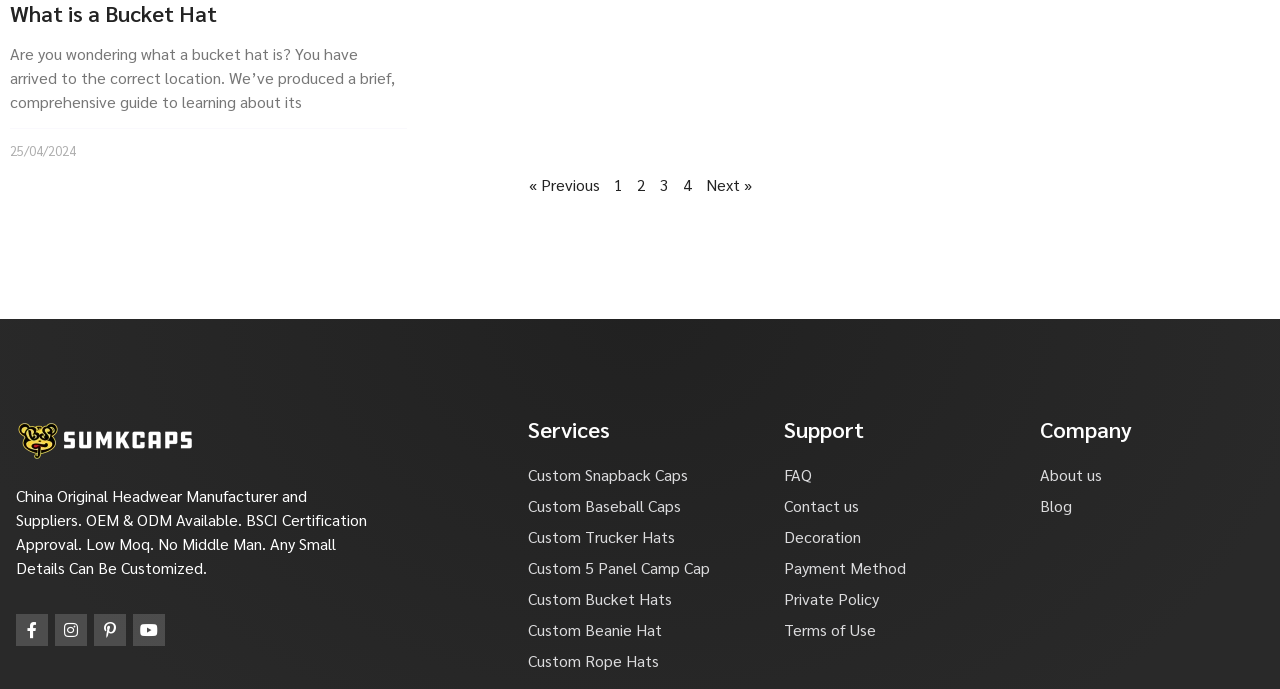Determine the coordinates of the bounding box that should be clicked to complete the instruction: "Learn about bucket hats". The coordinates should be represented by four float numbers between 0 and 1: [left, top, right, bottom].

[0.008, 0.062, 0.309, 0.162]